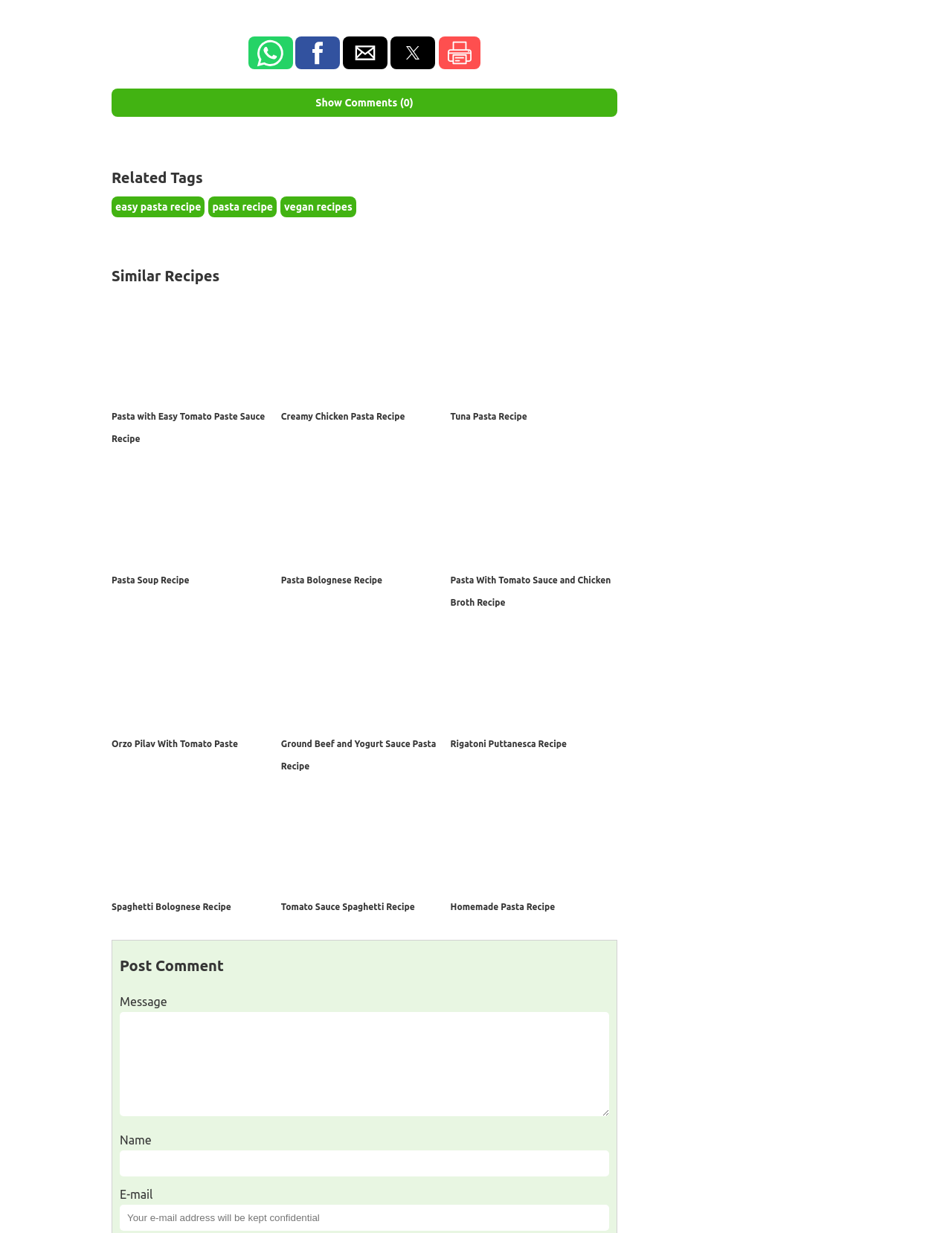Identify the bounding box coordinates of the region I need to click to complete this instruction: "Show Comments".

[0.117, 0.072, 0.648, 0.095]